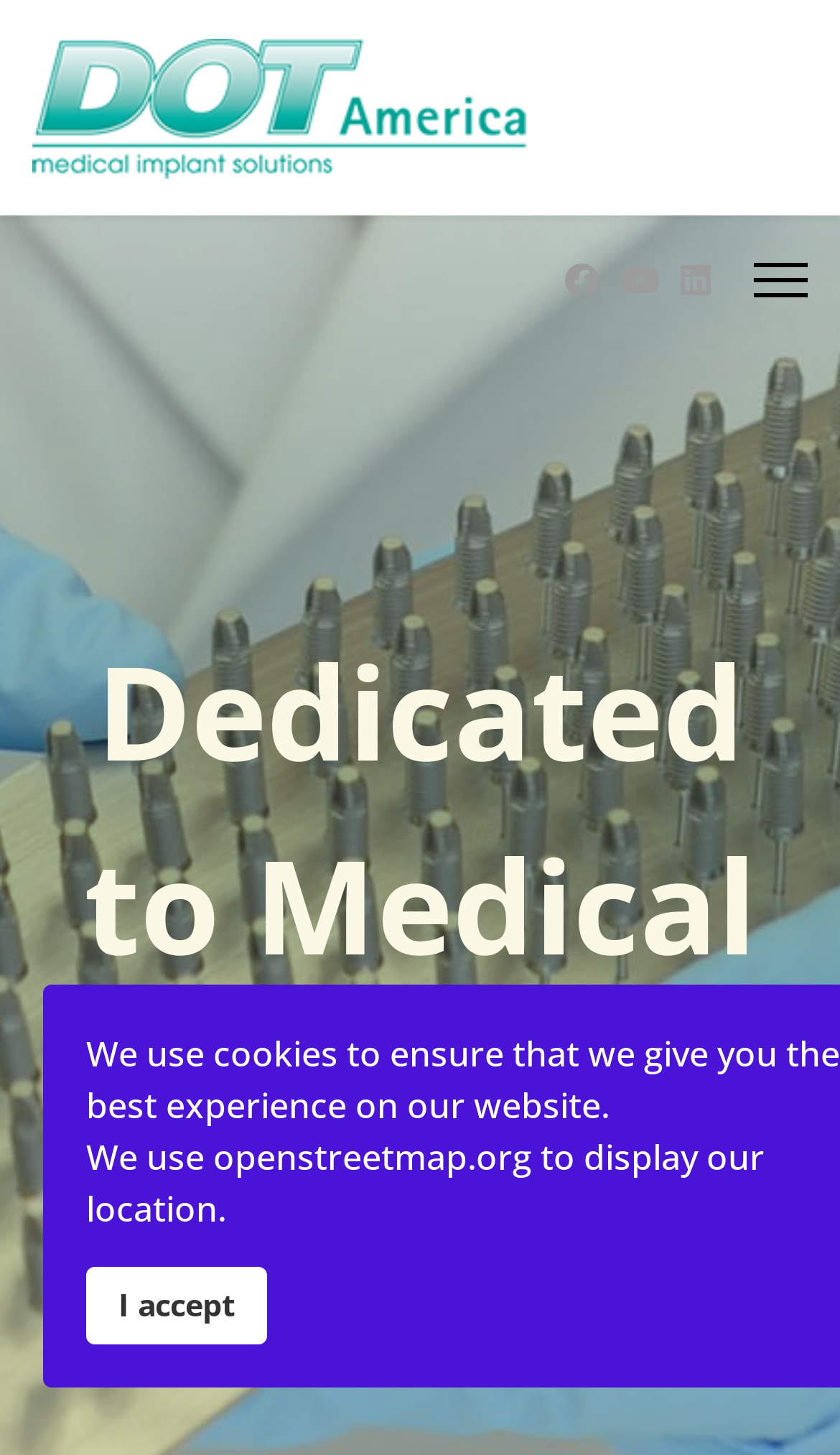Given the element description: "I accept", predict the bounding box coordinates of this UI element. The coordinates must be four float numbers between 0 and 1, given as [left, top, right, bottom].

[0.103, 0.871, 0.318, 0.924]